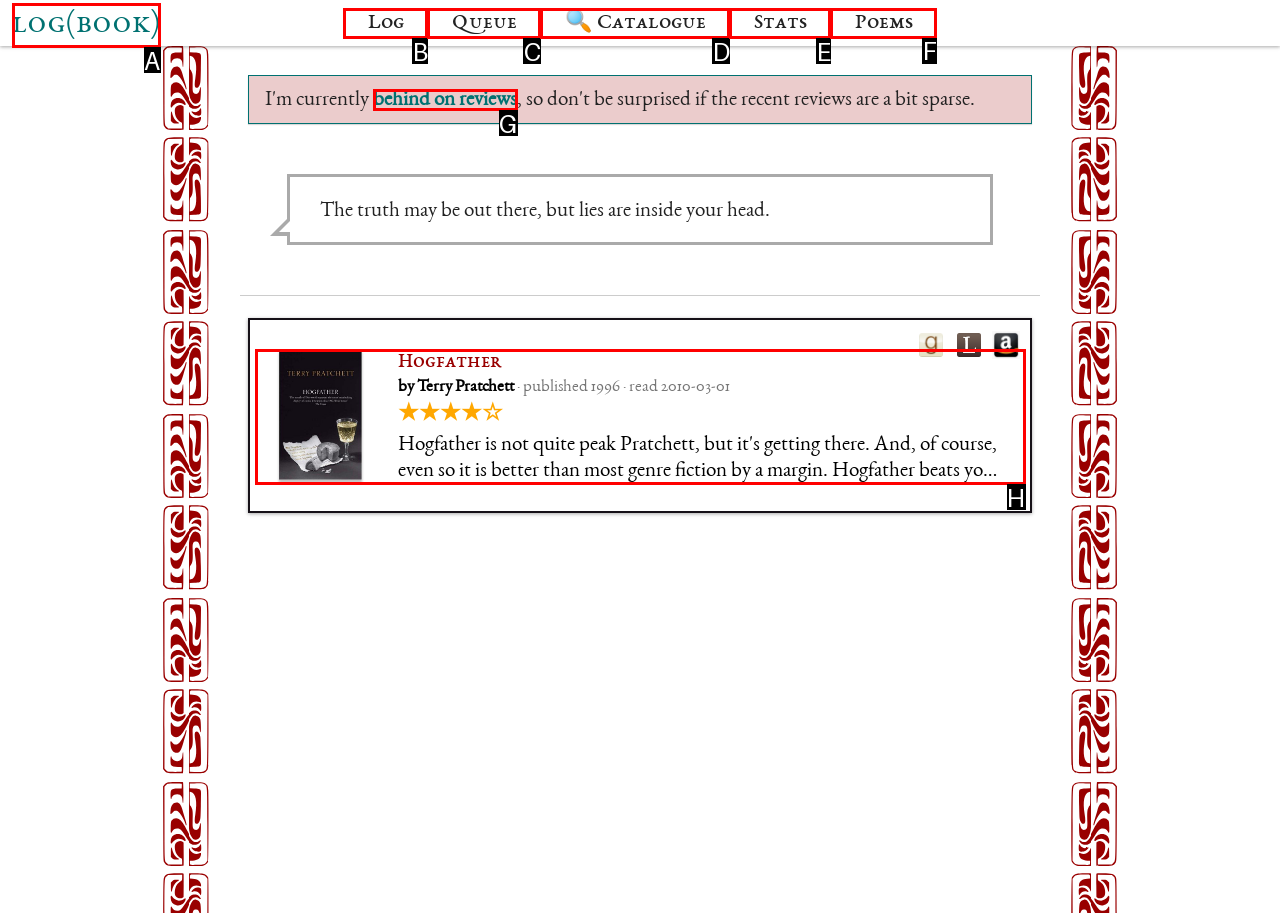Select the right option to accomplish this task: Go to Home page. Reply with the letter corresponding to the correct UI element.

None